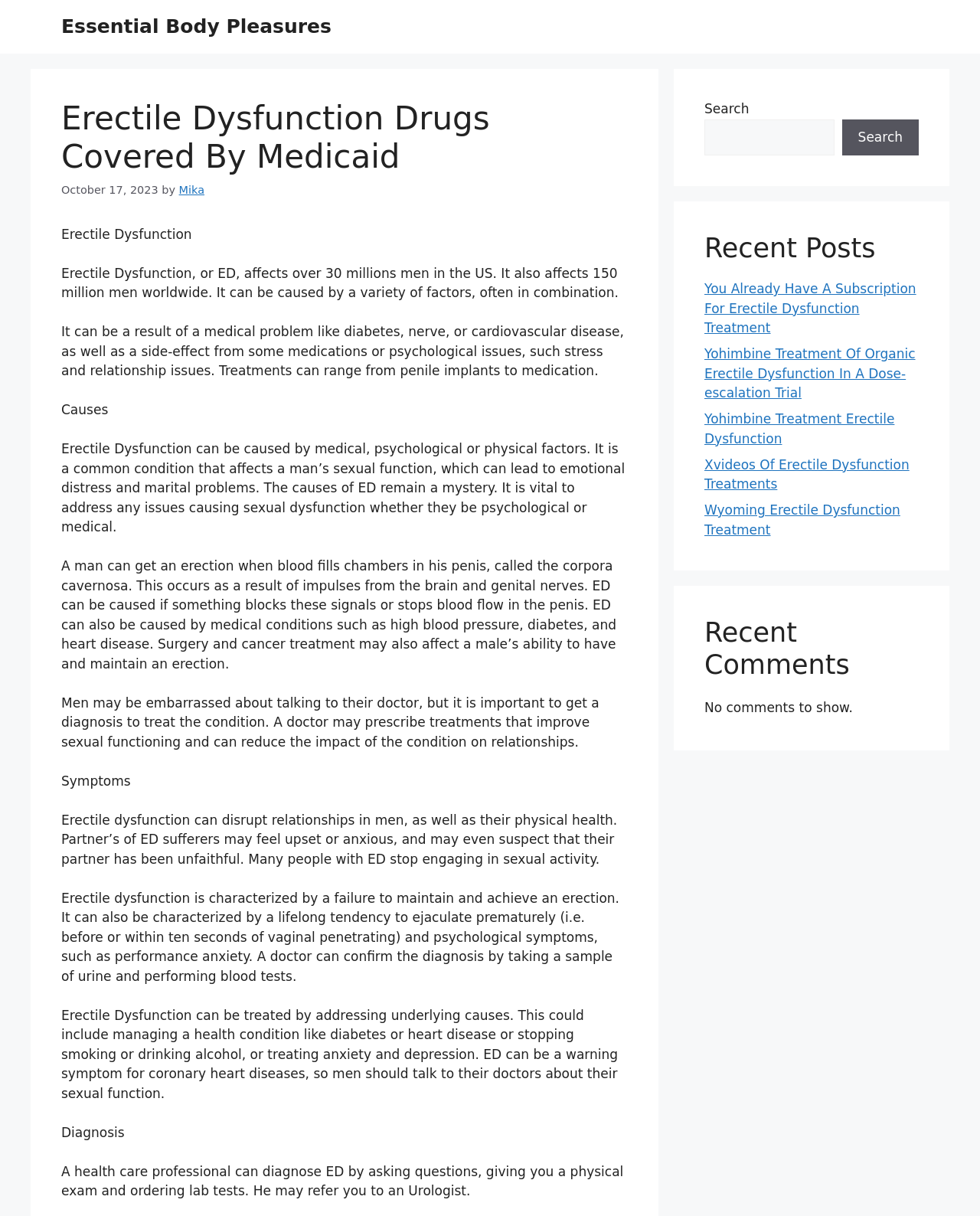Determine the main headline of the webpage and provide its text.

Erectile Dysfunction Drugs Covered By Medicaid